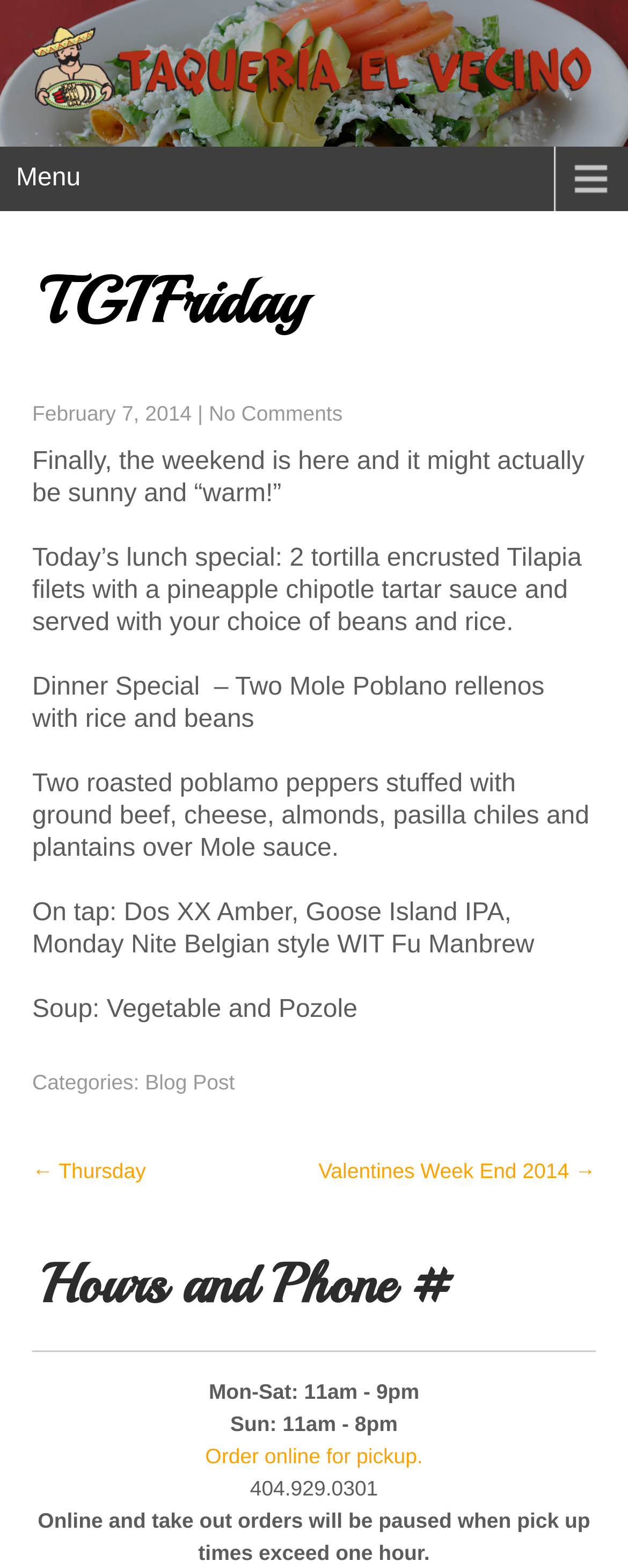Find the bounding box coordinates for the UI element that matches this description: "No Comments".

[0.332, 0.256, 0.545, 0.272]